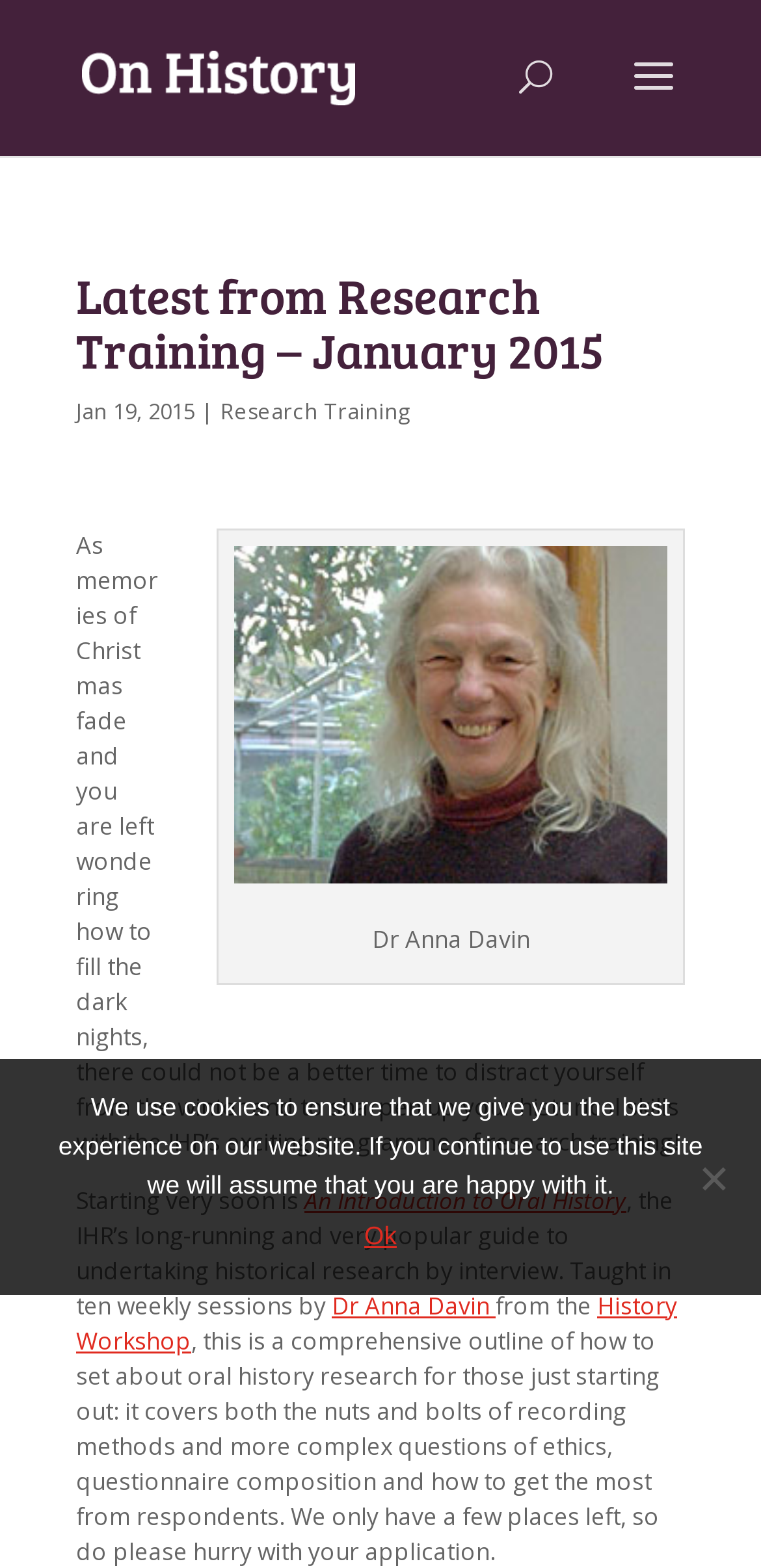From the element description: "alt="On History"", extract the bounding box coordinates of the UI element. The coordinates should be expressed as four float numbers between 0 and 1, in the order [left, top, right, bottom].

[0.108, 0.038, 0.467, 0.059]